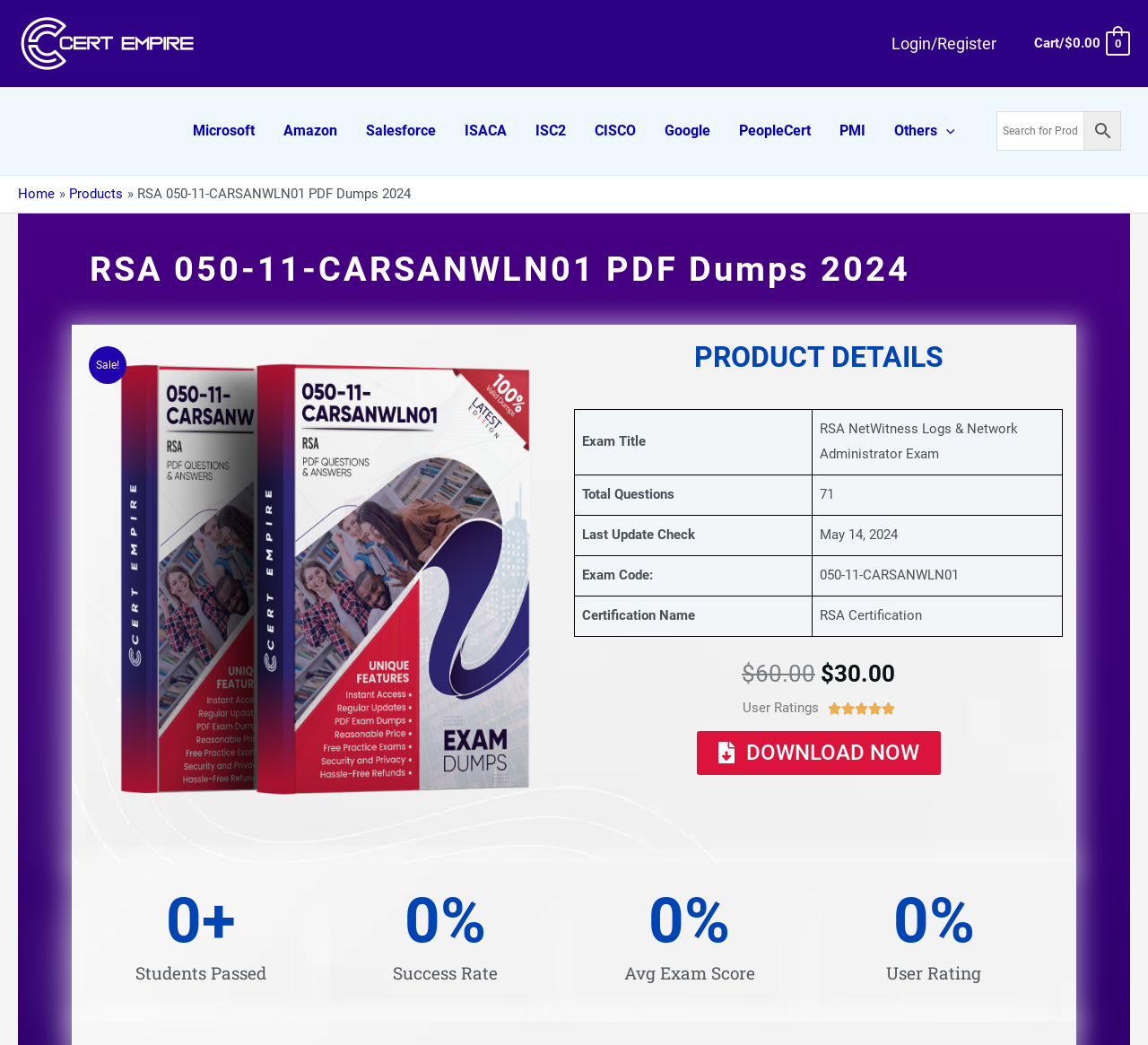Offer a detailed account of what is visible on the webpage.

This webpage is about RSA 050-11-CARSANWLN01 PDF Dumps 2024, a certification exam preparation resource. At the top left, there is a link to "Cert Empire" with an accompanying image. Next to it, there are links to "Login/Register" and "Cart" with a price of $0.00. 

Below these links, there is a navigation menu with various certification providers, including Microsoft, Amazon, Salesforce, and others. Each provider has a corresponding image. 

On the right side, there is a search bar with a magnifying glass icon. Below the search bar, there is a section with breadcrumbs, showing the navigation path from "Home" to "Products" to the current page.

The main content of the page is divided into two sections. The first section has a heading "RSA 050-11-CARSANWLN01 PDF Dumps 2024" and a "Sale!" notification. Below this, there is a link to "050-11-carsanwln01 exam dumps pdf" with an accompanying image.

The second section has a heading "PRODUCT DETAILS" and a table with information about the exam, including the exam title, total questions, last update check, exam code, and certification name.

Further down, there are ratings and reviews from users, including a 5/5 rating and a "DOWNLOAD NOW" button. Additionally, there are statistics about students who have passed the exam, the success rate, average exam score, and user ratings.

Overall, this webpage provides information and resources for individuals preparing for the RSA 050-11-CARSANWLN01 certification exam.